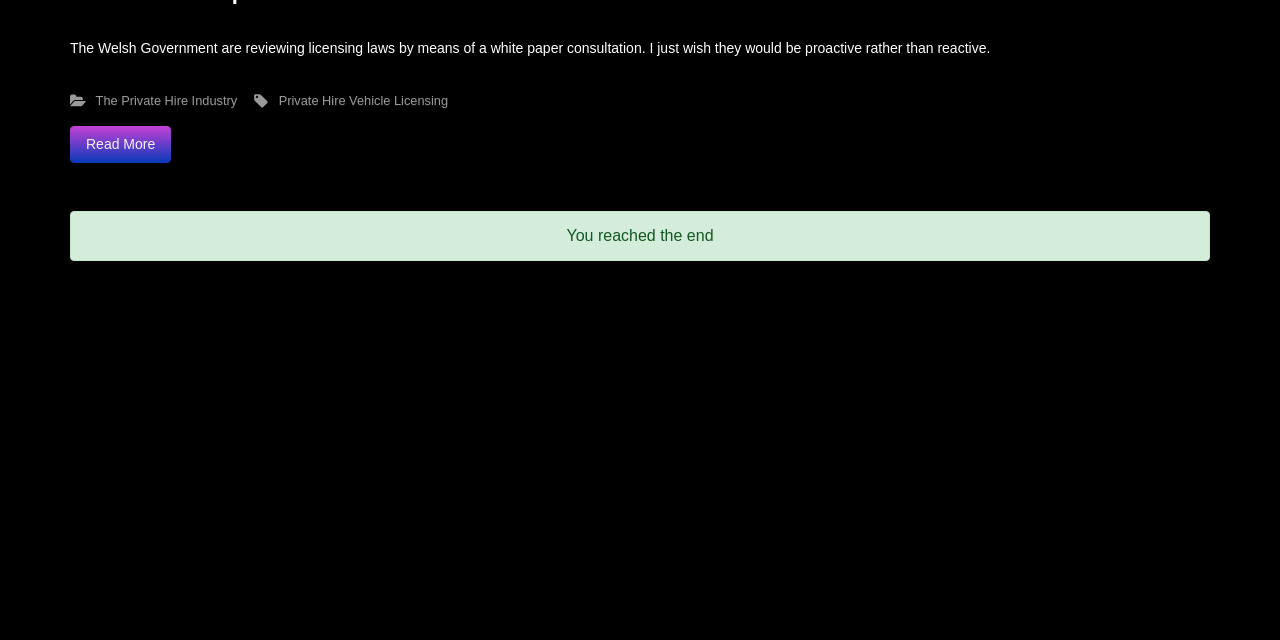Based on the provided description, "Private Hire Vehicle Licensing", find the bounding box of the corresponding UI element in the screenshot.

[0.218, 0.145, 0.35, 0.168]